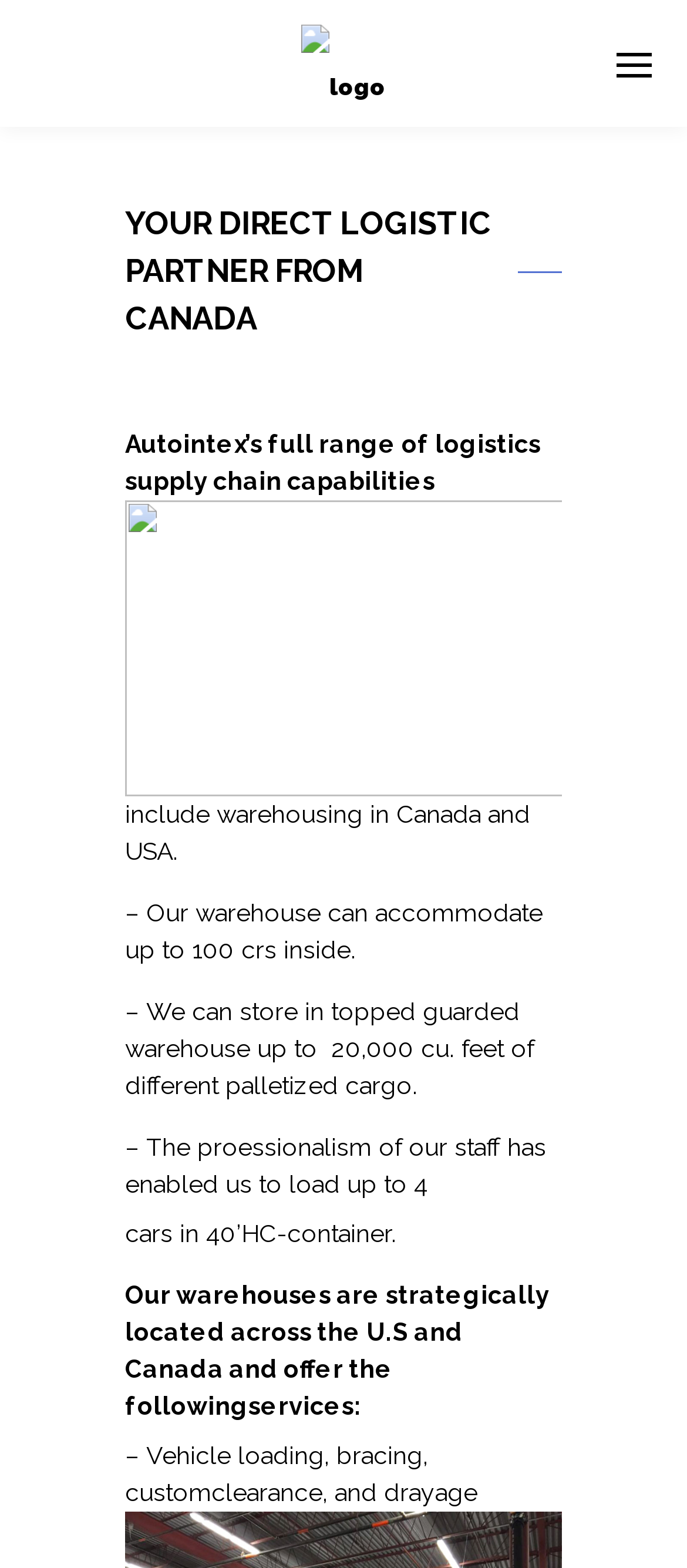Respond with a single word or phrase to the following question: Where are the warehouses strategically located?

U.S and Canada